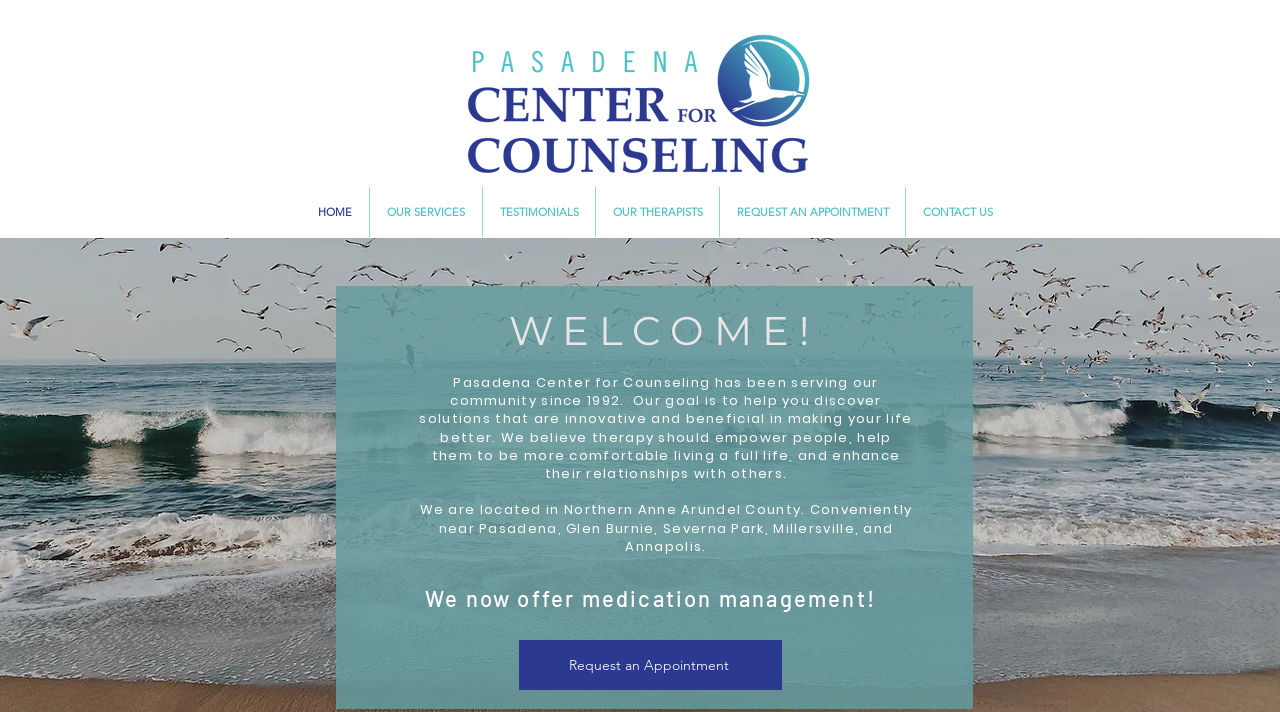Look at the image and write a detailed answer to the question: 
What is the name of the center?

I inferred this answer by reading the text in the heading element, which states 'Pasadena Center for Counseling has been serving our community since 1992.'